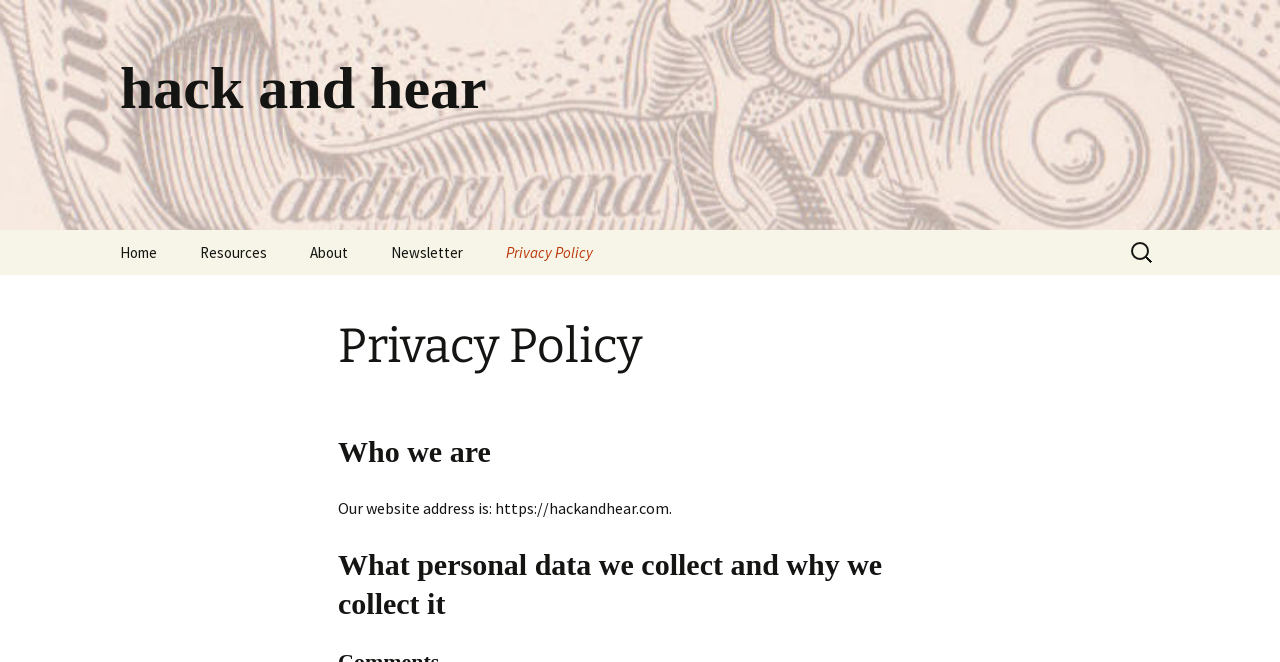Using the description "NextWhen Adulting Becomes a Challenge", predict the bounding box of the relevant HTML element.

None